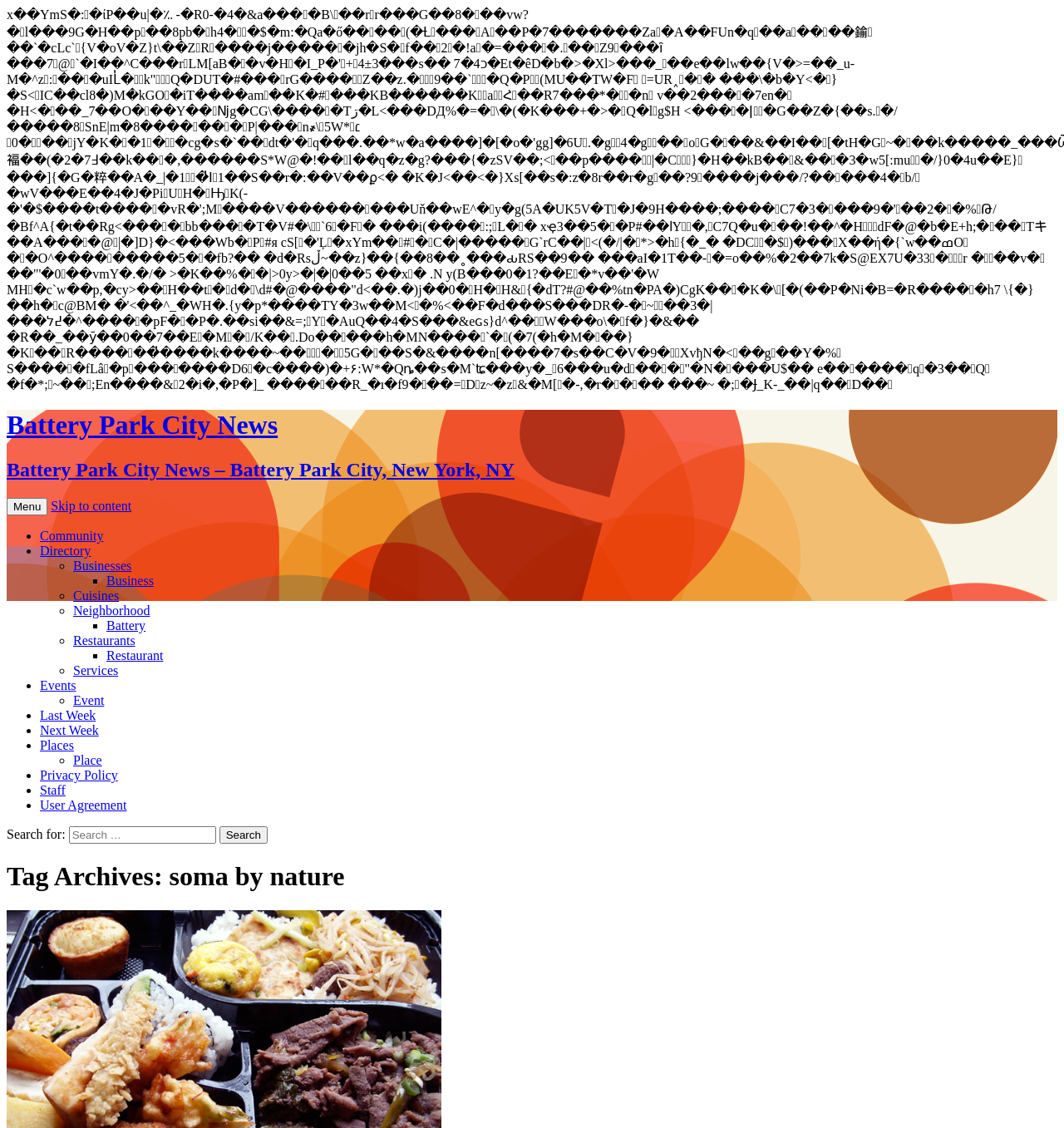Determine the bounding box coordinates of the clickable element to complete this instruction: "Open the menu". Provide the coordinates in the format of four float numbers between 0 and 1, [left, top, right, bottom].

[0.006, 0.441, 0.045, 0.457]